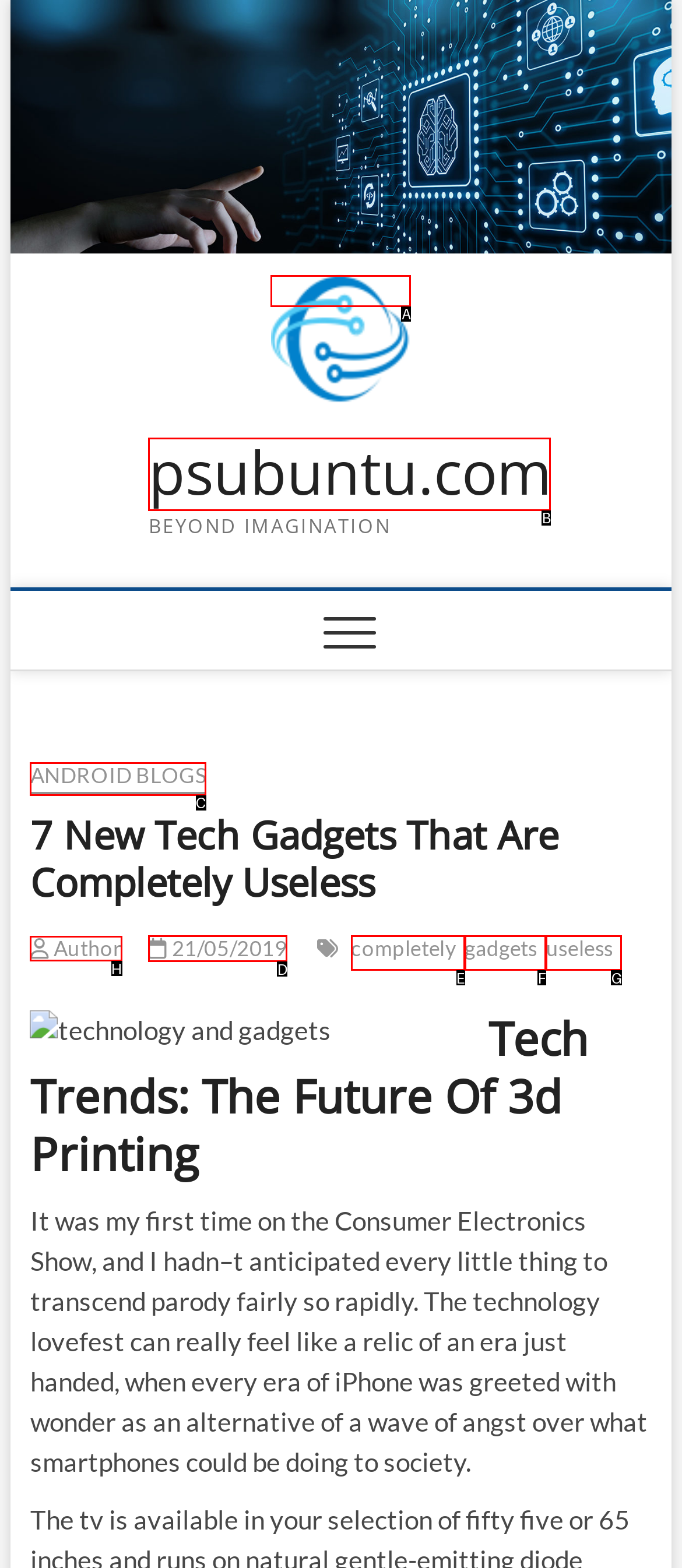Which option should I select to accomplish the task: Click the 'Open Calls (+)' link? Respond with the corresponding letter from the given choices.

None